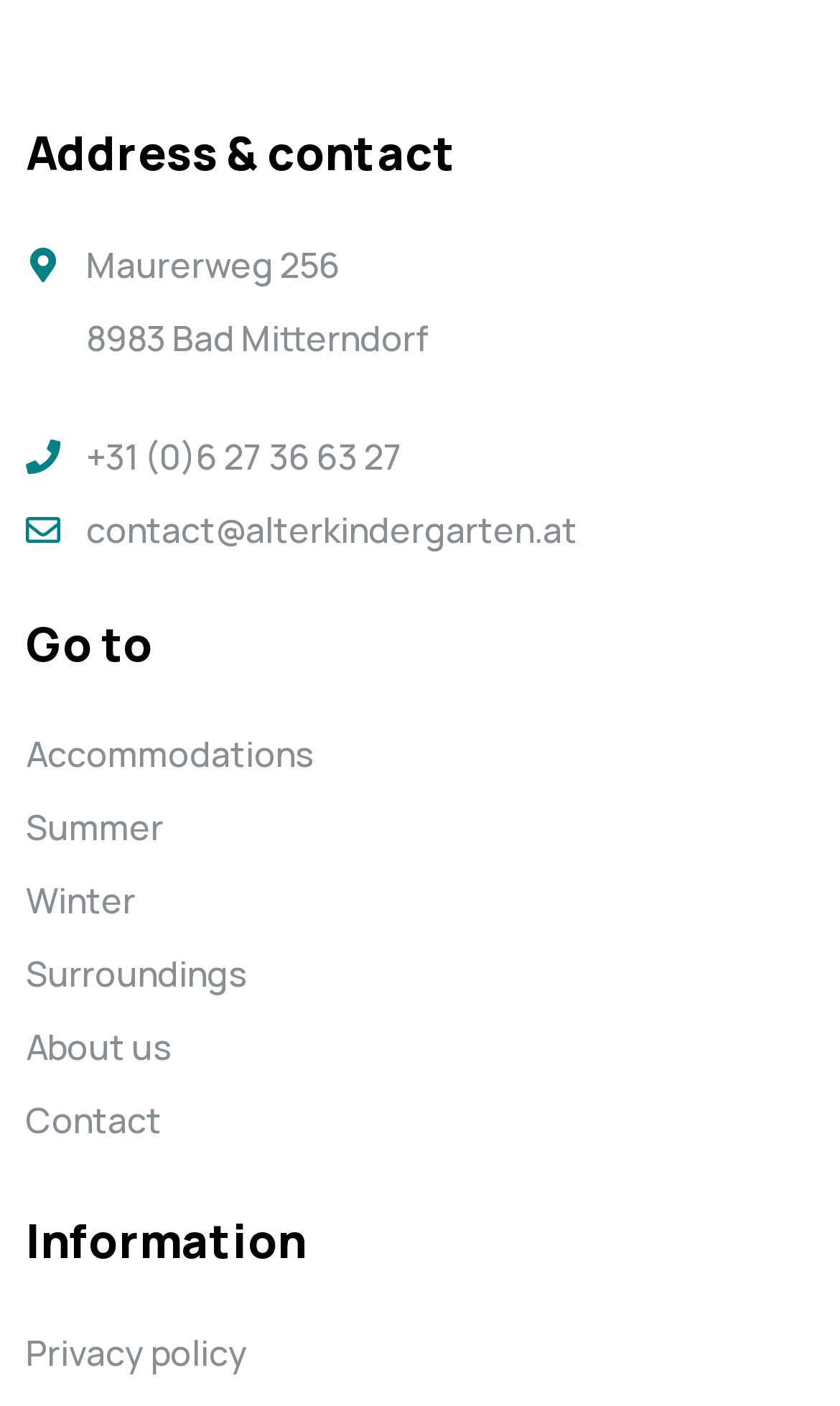What is the address of the kindergarten?
Carefully analyze the image and provide a thorough answer to the question.

I found the address by looking at the static text elements under the 'Address & contact' heading, which indicates that the address is 'Maurerweg 256'.